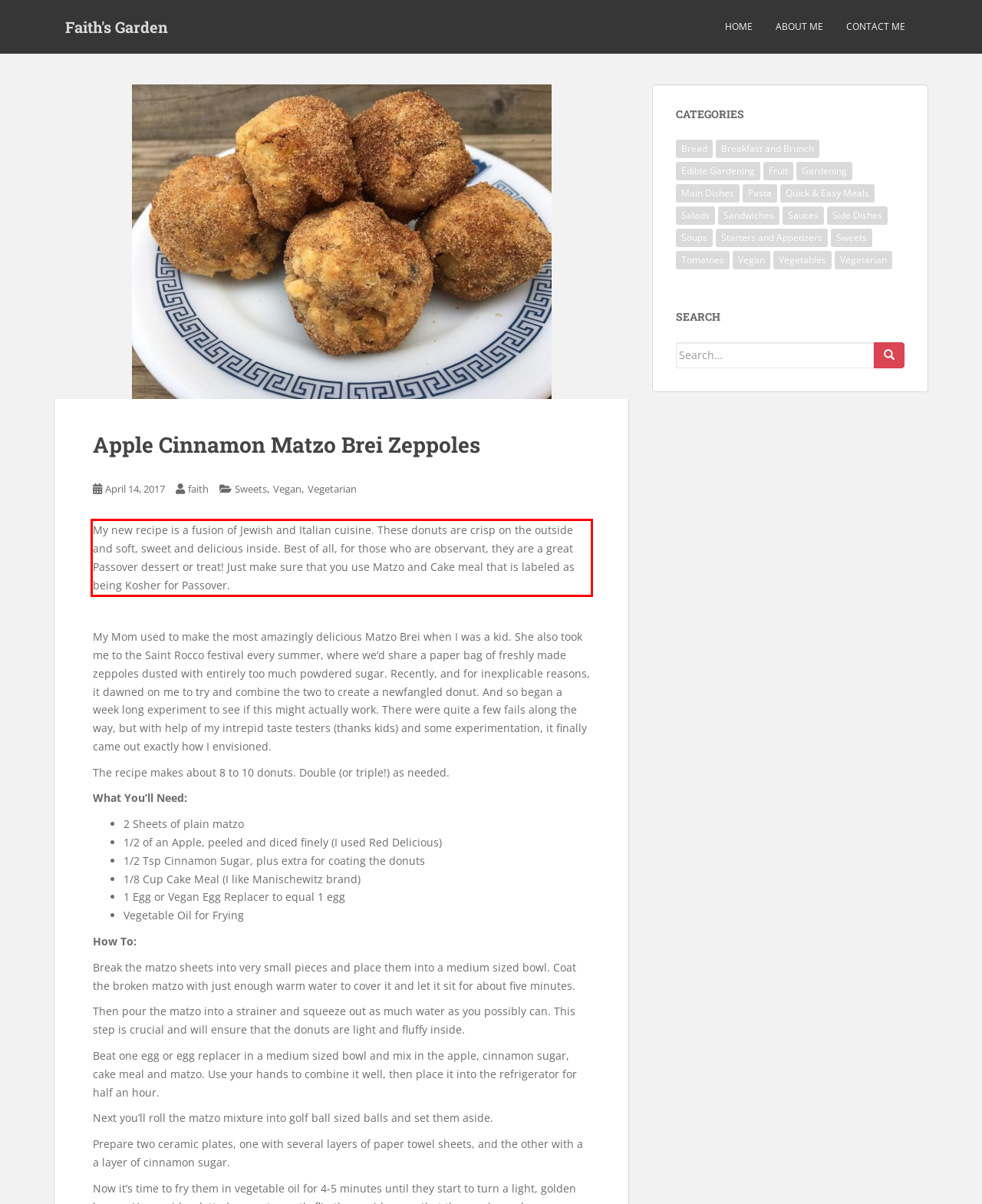Look at the webpage screenshot and recognize the text inside the red bounding box.

My new recipe is a fusion of Jewish and Italian cuisine. These donuts are crisp on the outside and soft, sweet and delicious inside. Best of all, for those who are observant, they are a great Passover dessert or treat! Just make sure that you use Matzo and Cake meal that is labeled as being Kosher for Passover.